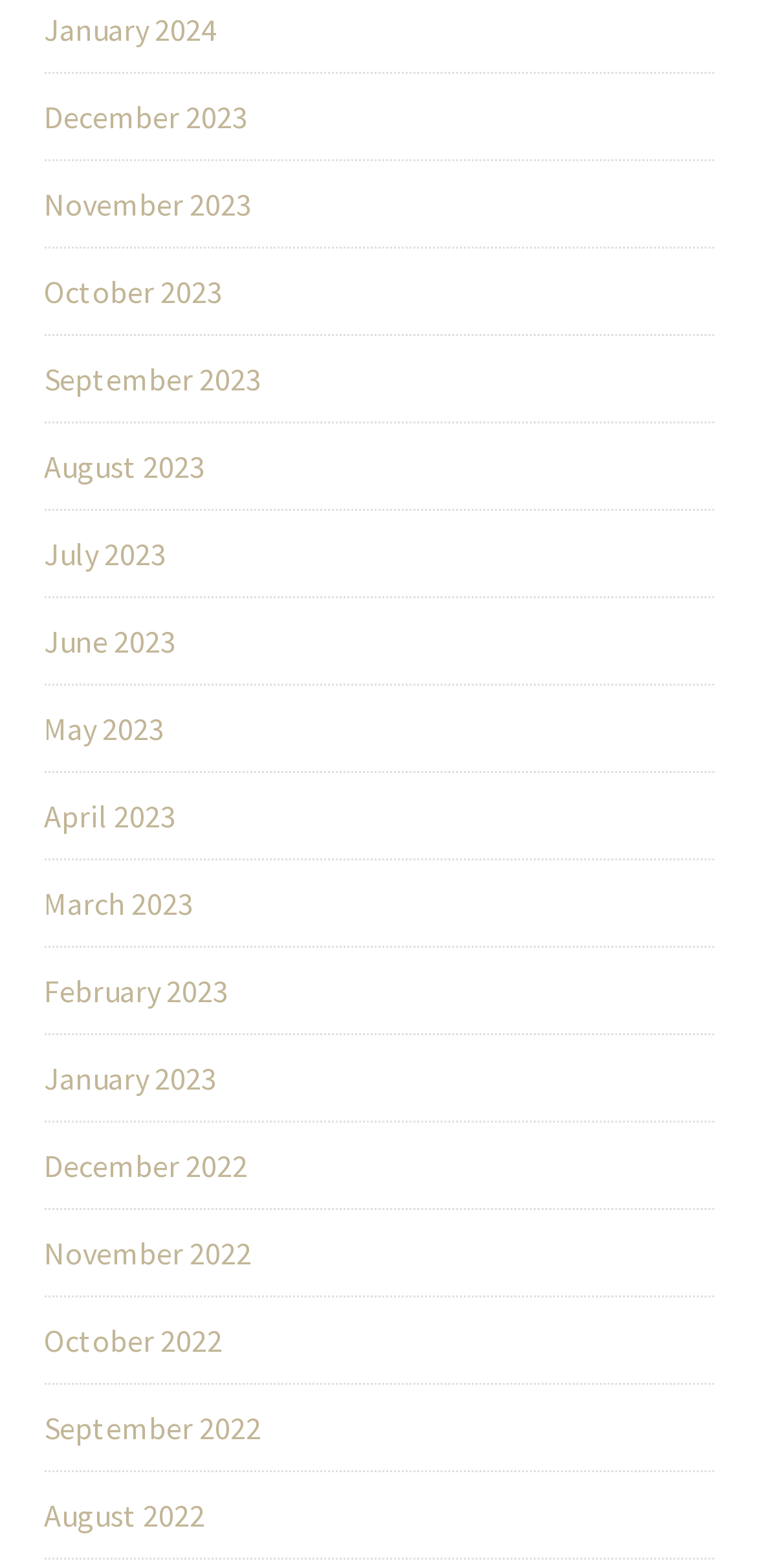Please identify the bounding box coordinates of the element's region that needs to be clicked to fulfill the following instruction: "go to December 2023". The bounding box coordinates should consist of four float numbers between 0 and 1, i.e., [left, top, right, bottom].

[0.058, 0.062, 0.327, 0.087]